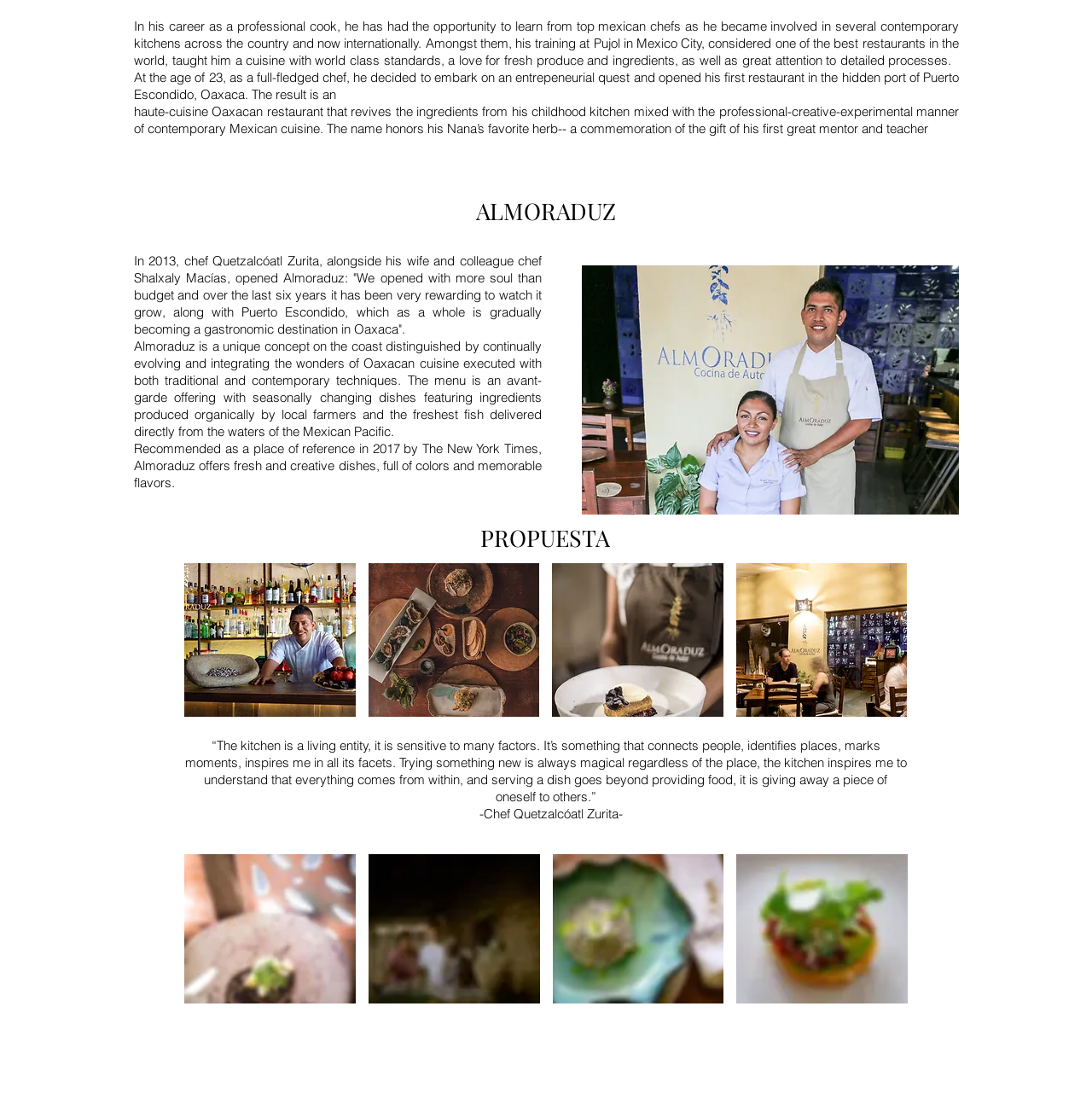Answer the following inquiry with a single word or phrase:
What is the cuisine style of the restaurant?

Oaxacan